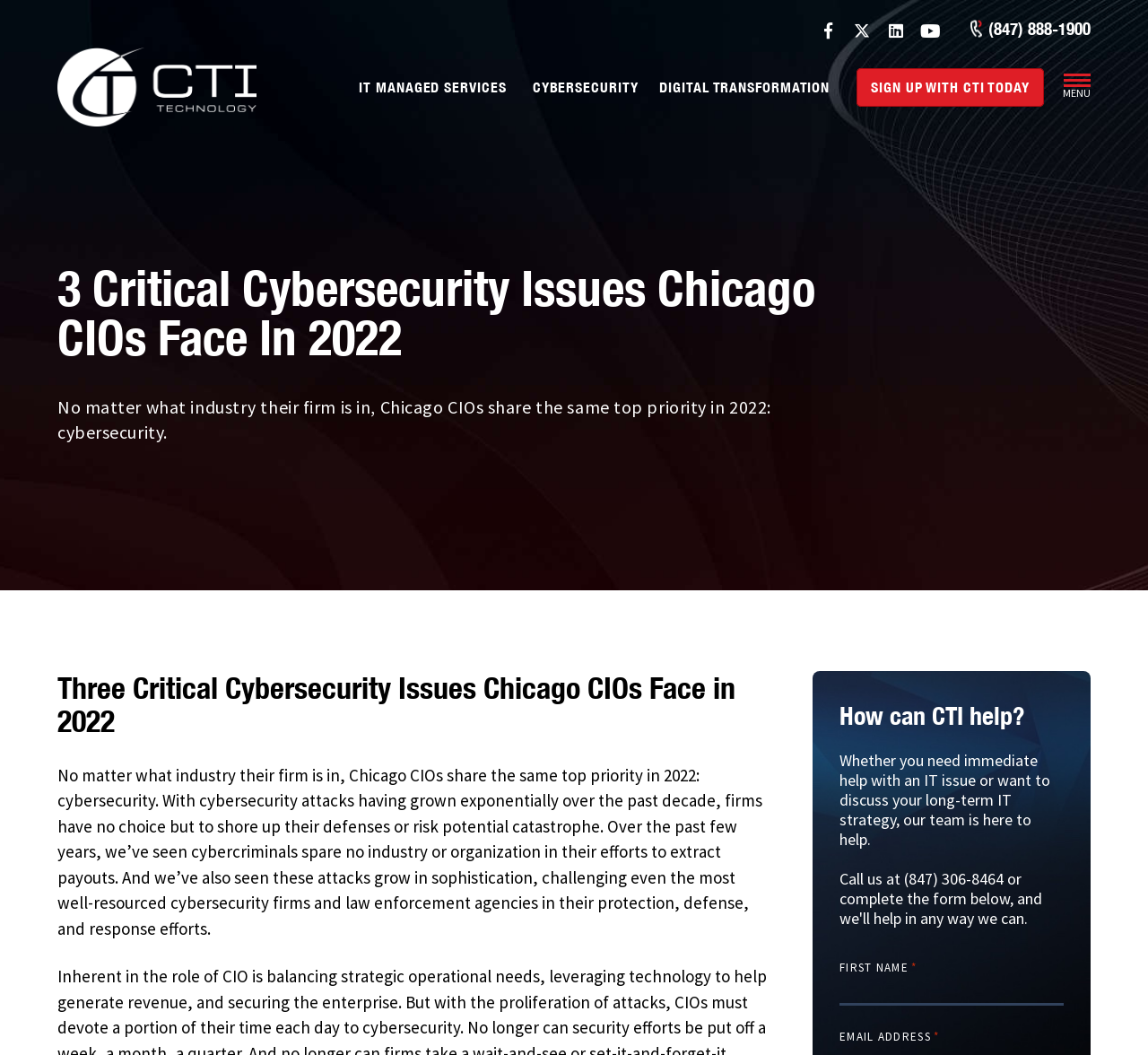Could you please study the image and provide a detailed answer to the question:
What is the phone number on the top right corner?

I found the phone number by looking at the top right corner of the webpage, where there is a link with the text '(847) 888-1900'. This is likely the phone number of the company.